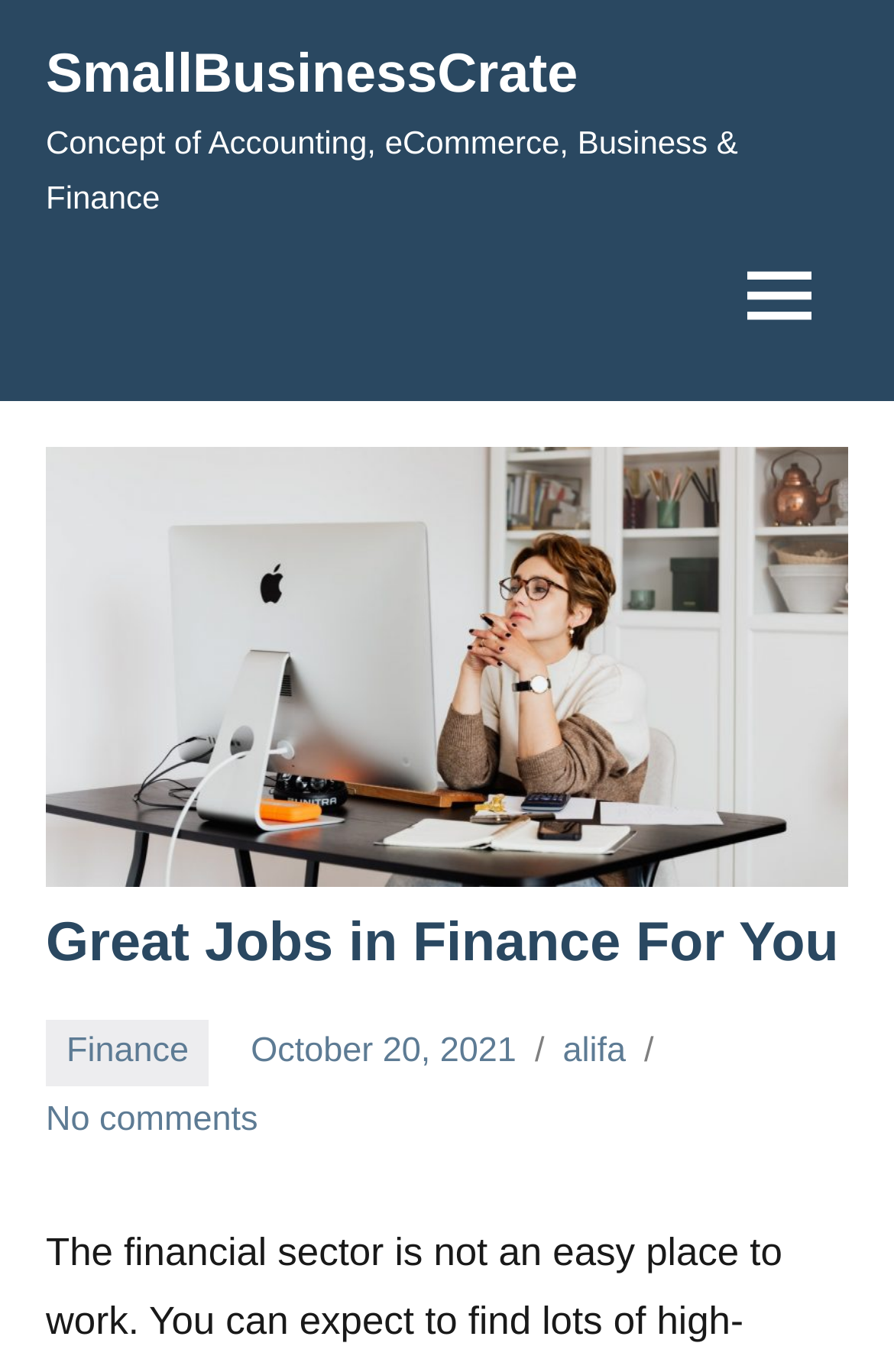Give a concise answer using one word or a phrase to the following question:
What is the concept related to eCommerce and Business discussed on this webpage?

Accounting